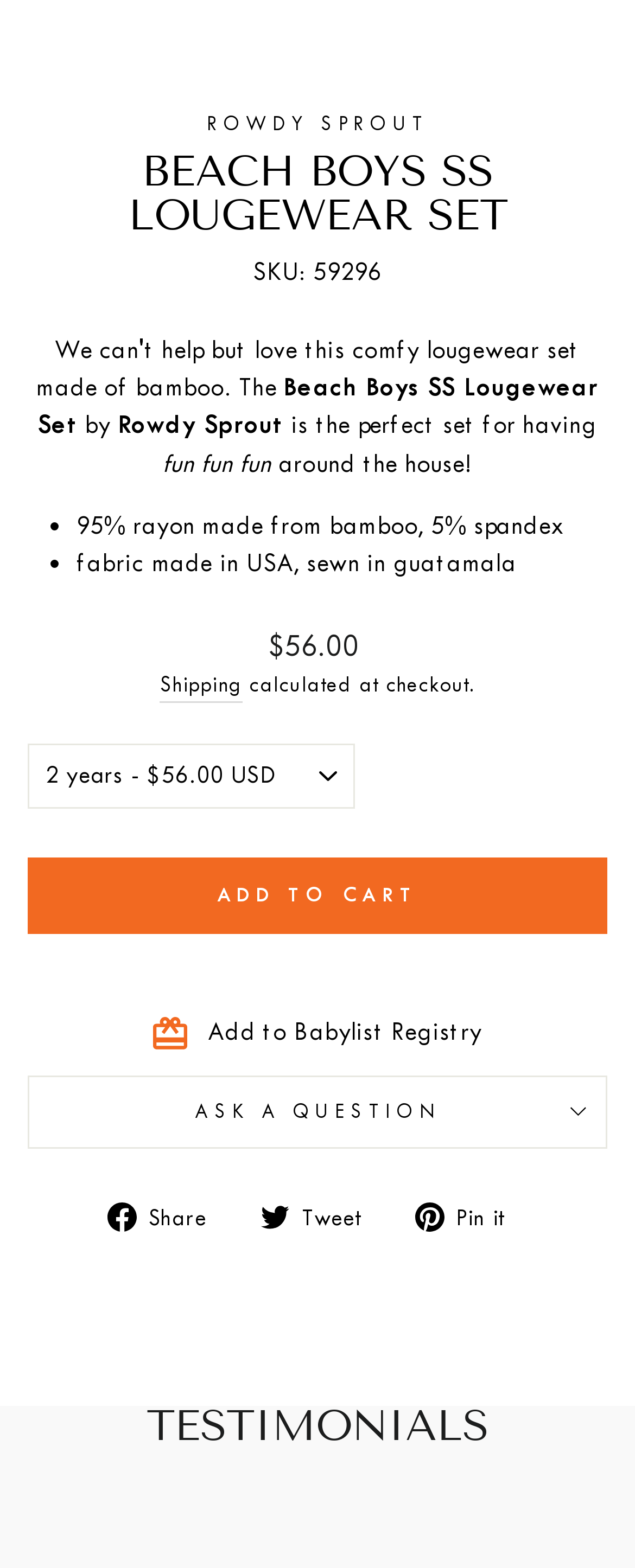How can you share the product?
Please provide a single word or phrase based on the screenshot.

on Facebook, Twitter, Pinterest